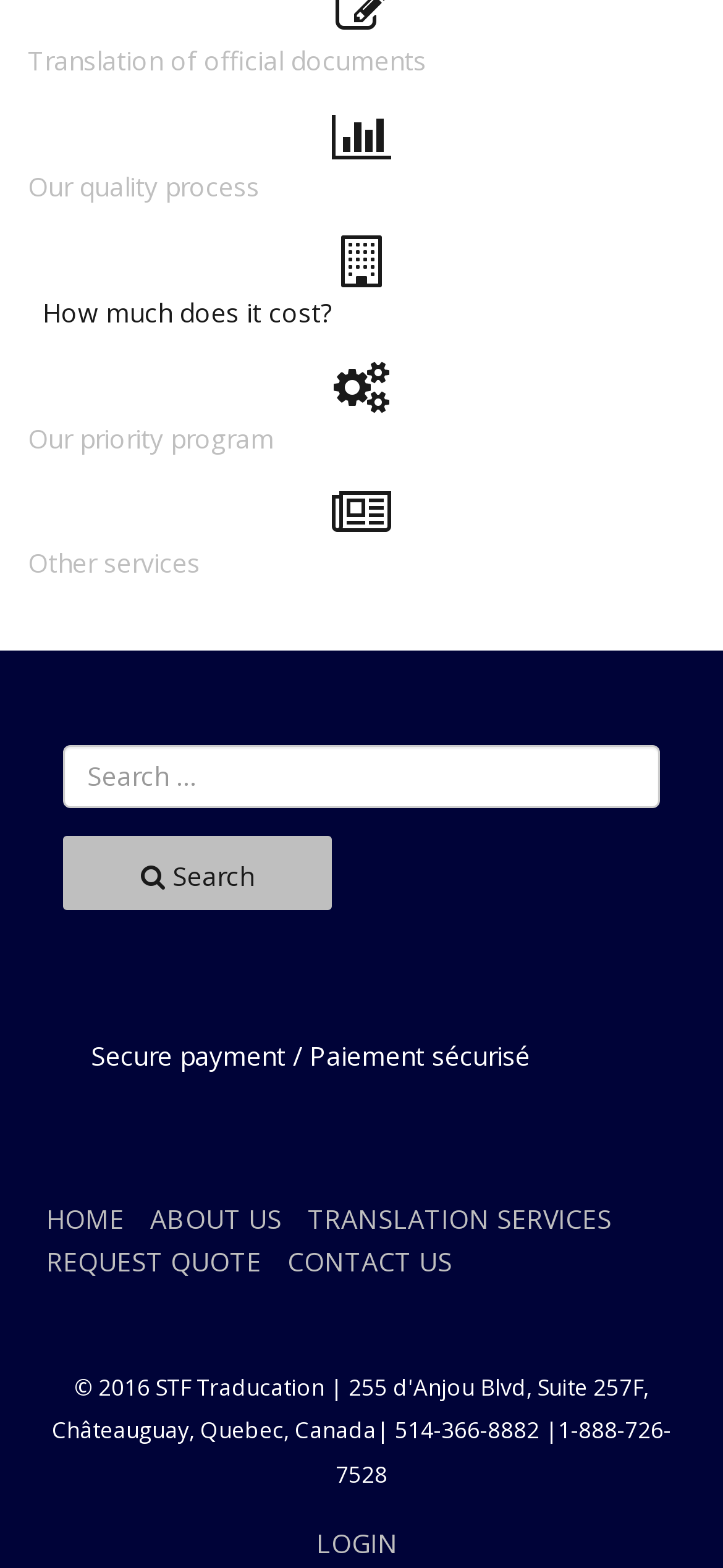Identify the bounding box coordinates of the clickable region required to complete the instruction: "Search for a term". The coordinates should be given as four float numbers within the range of 0 and 1, i.e., [left, top, right, bottom].

[0.087, 0.475, 0.913, 0.515]